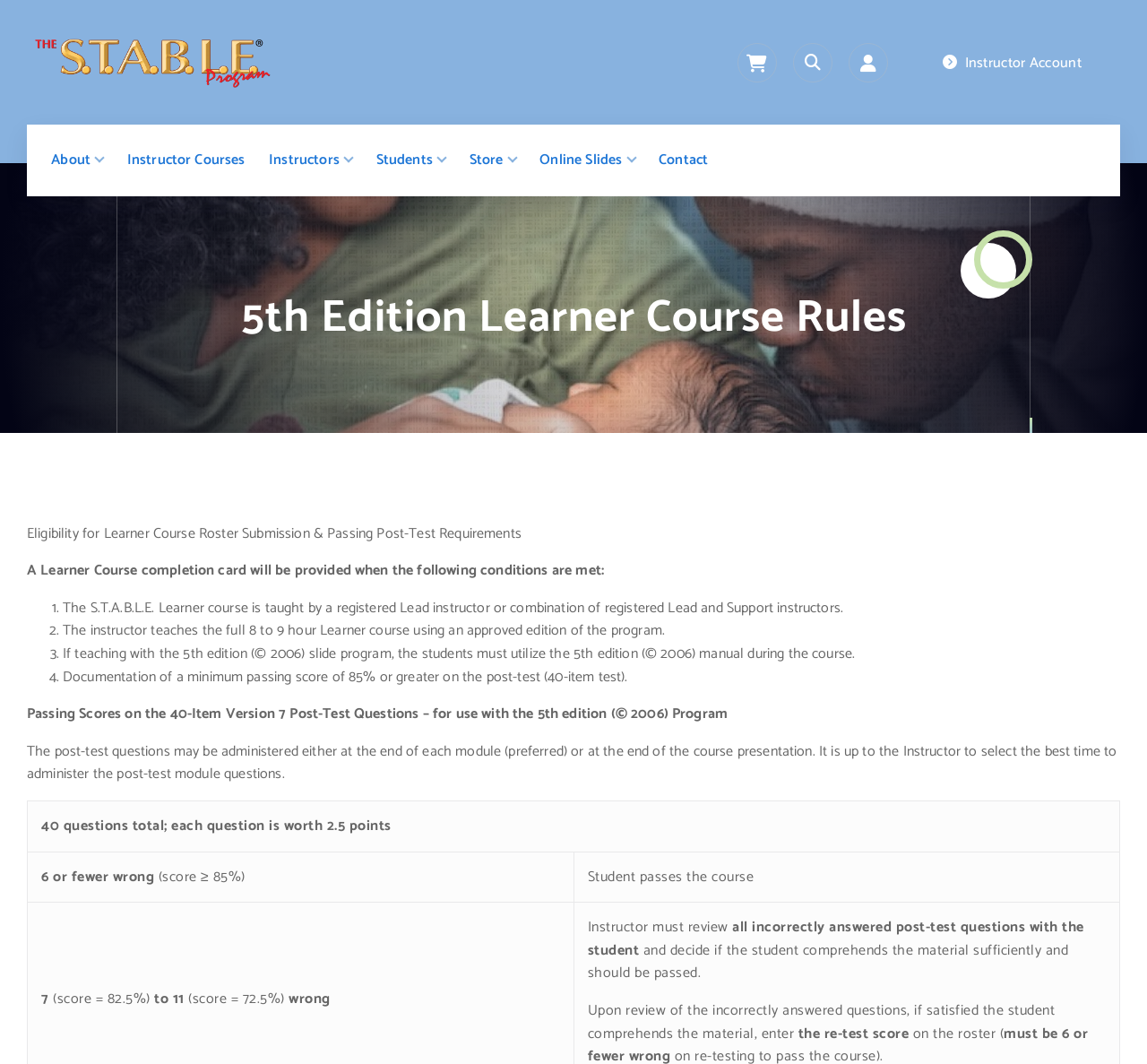What is the purpose of the post-test questions?
Look at the image and provide a short answer using one word or a phrase.

To assess student learning